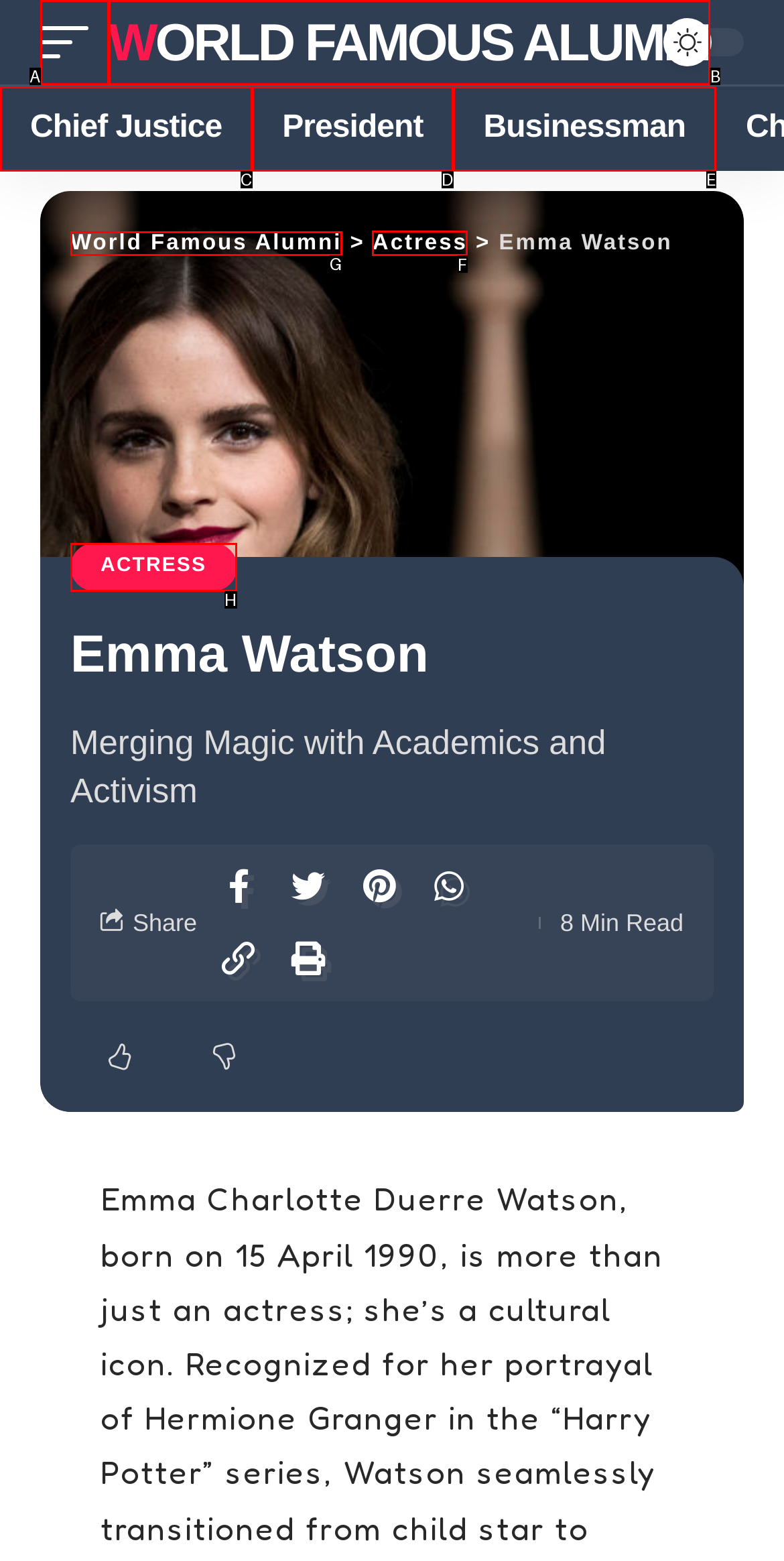Which HTML element should be clicked to complete the following task: Click on the ACTRESS link?
Answer with the letter corresponding to the correct choice.

F